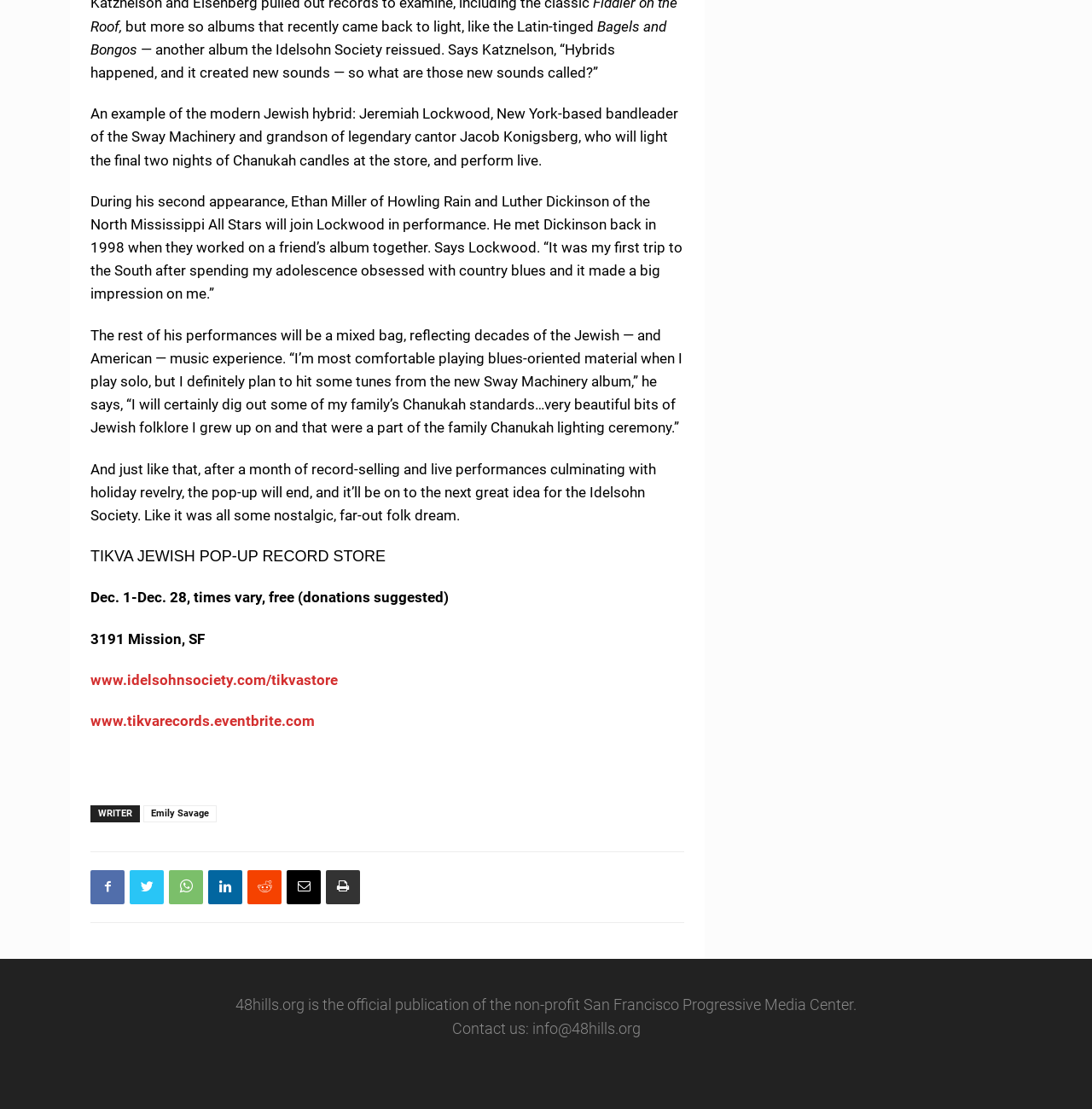Determine the bounding box coordinates for the HTML element described here: "ReddIt".

[0.227, 0.785, 0.258, 0.816]